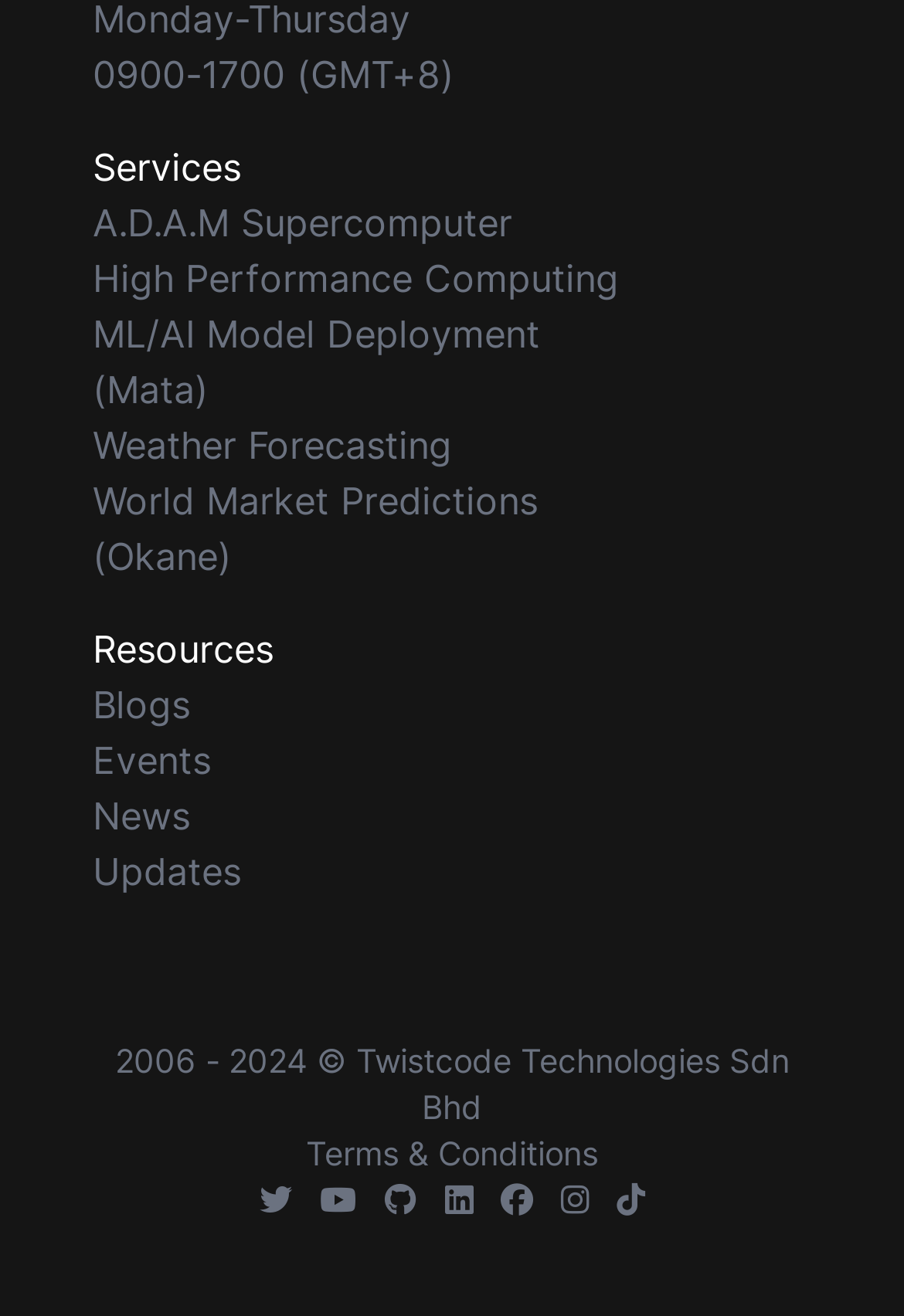Please respond to the question using a single word or phrase:
What is the name of the company that owns the website?

Twistcode Technologies Sdn Bhd